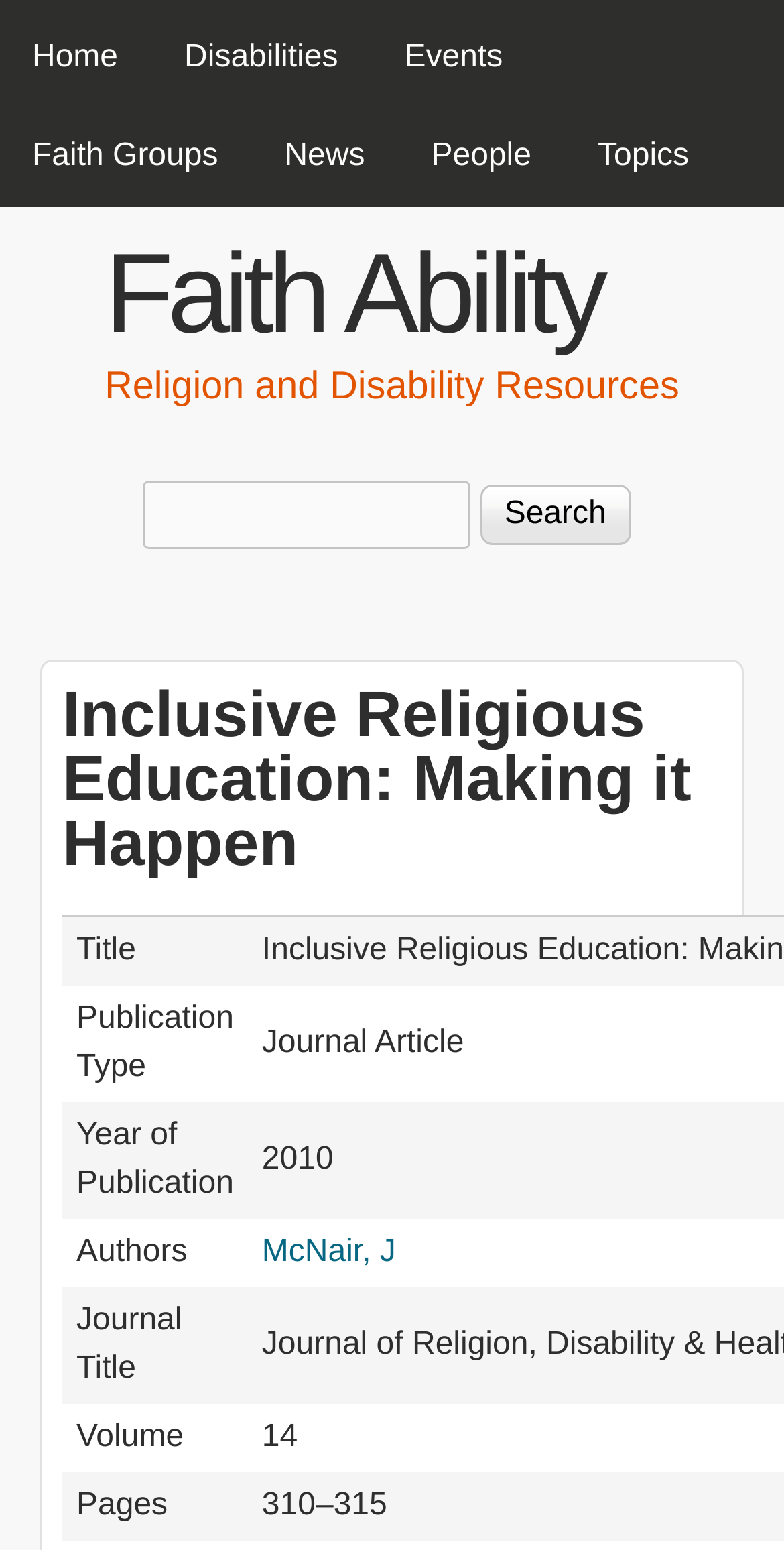Show the bounding box coordinates of the region that should be clicked to follow the instruction: "Go to the Home page."

[0.0, 0.006, 0.192, 0.069]